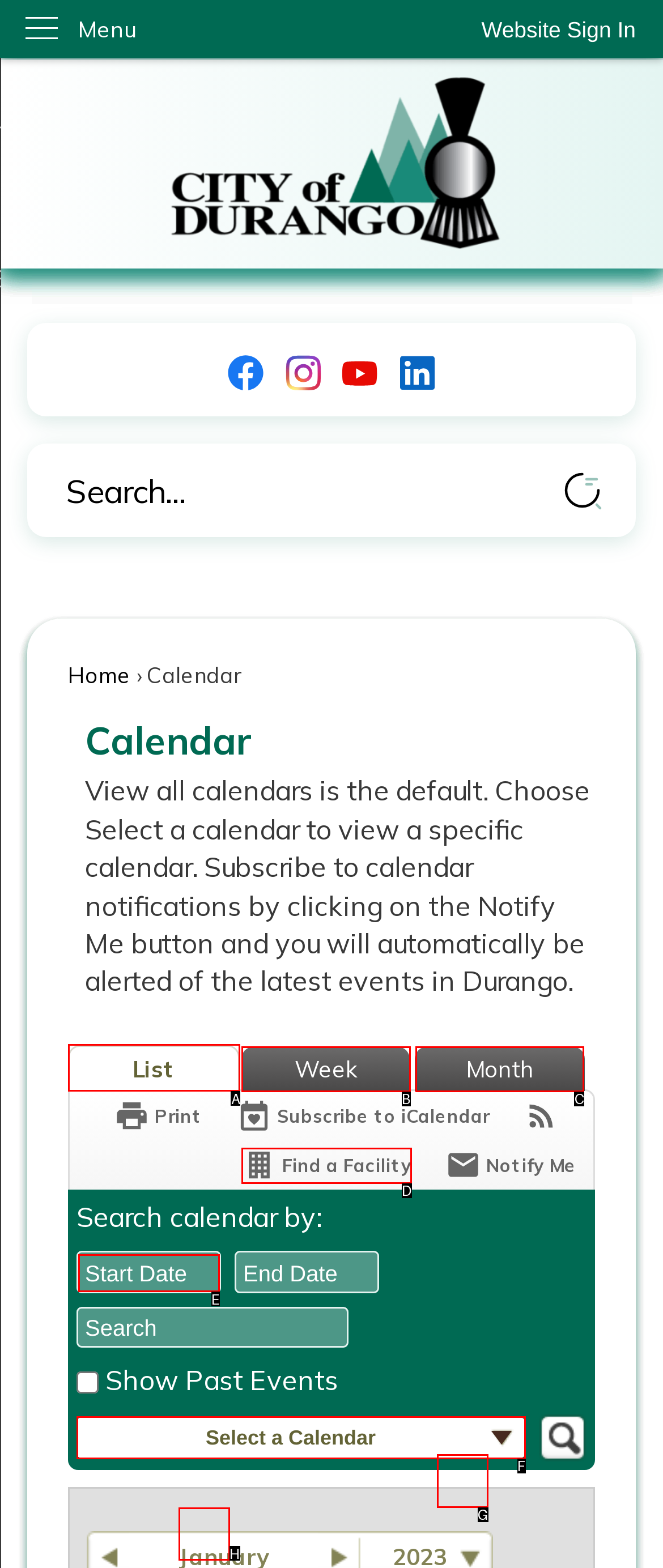Select the proper UI element to click in order to perform the following task: View the calendar in list format. Indicate your choice with the letter of the appropriate option.

A